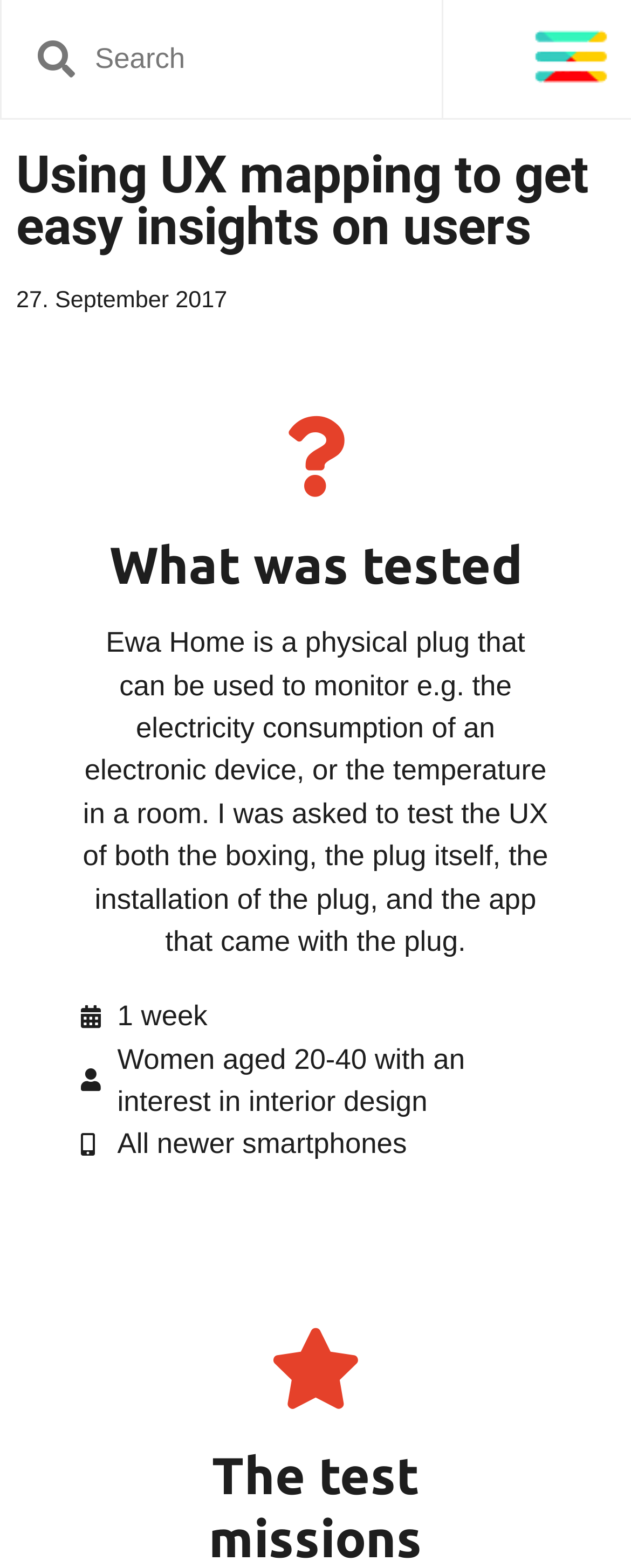Explain in detail what you observe on this webpage.

The webpage is about using UX mapping to gain insights on users, specifically discussing a case study on testing the UX of a physical plug called Ewa Home. 

At the top left of the page, there is a search bar with a search box and a search button labeled "Søg på siden". To the right of the search bar, there is a button to open a menu, accompanied by an icon. 

Below the search bar, the title "Using UX mapping to get easy insights on users" is prominently displayed. Next to the title, there is a link showing the date "27. September 2017". 

Further down the page, there is a section titled "What was tested", which describes the UX testing of Ewa Home. The text explains that Ewa Home is a physical plug used to monitor electricity consumption or temperature, and the UX testing involved the plug's boxing, installation, and accompanying app. 

Below this description, there are three short paragraphs or bullet points, detailing the testing period, target audience, and compatible devices. The testing period was one week, the target audience was women aged 20-40 with an interest in interior design, and the compatible devices were all newer smartphones.